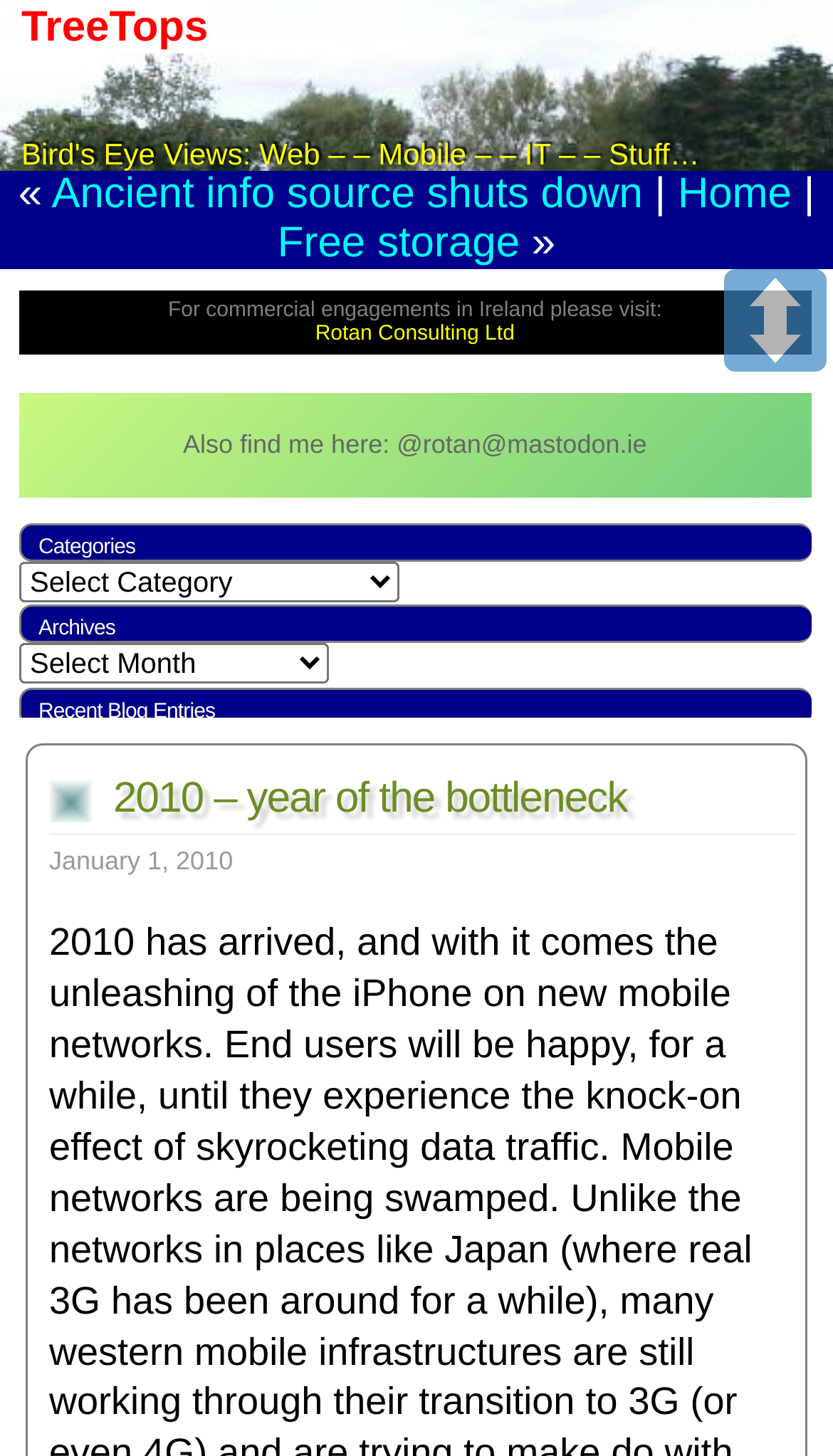Based on the visual content of the image, answer the question thoroughly: What is the date of the blog post '2010 – year of the bottleneck'?

The webpage has a section with the heading '2010 – year of the bottleneck' and it specifies the date of the blog post as January 1, 2010.